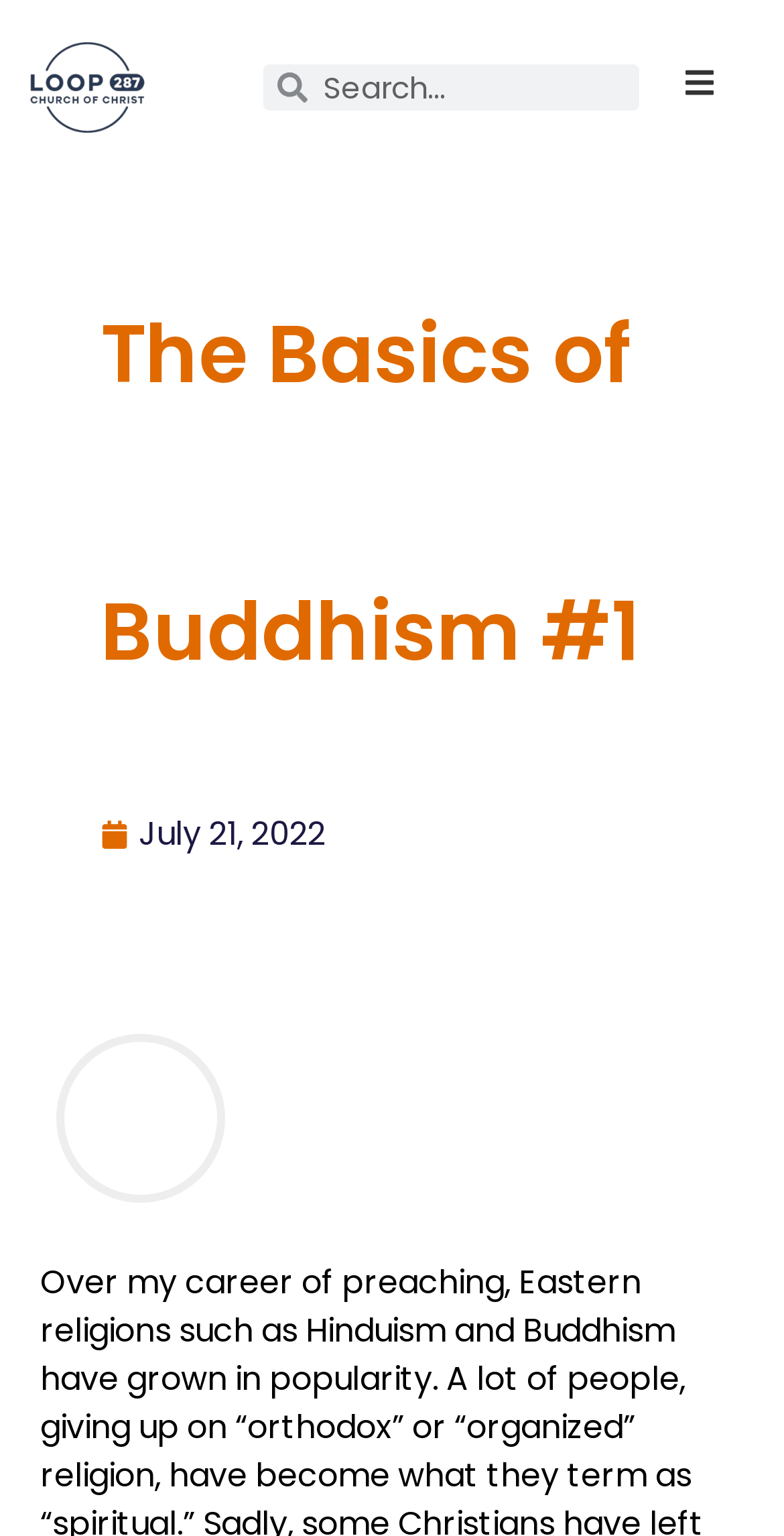Please reply with a single word or brief phrase to the question: 
What is the purpose of the webpage?

To discuss Buddhism